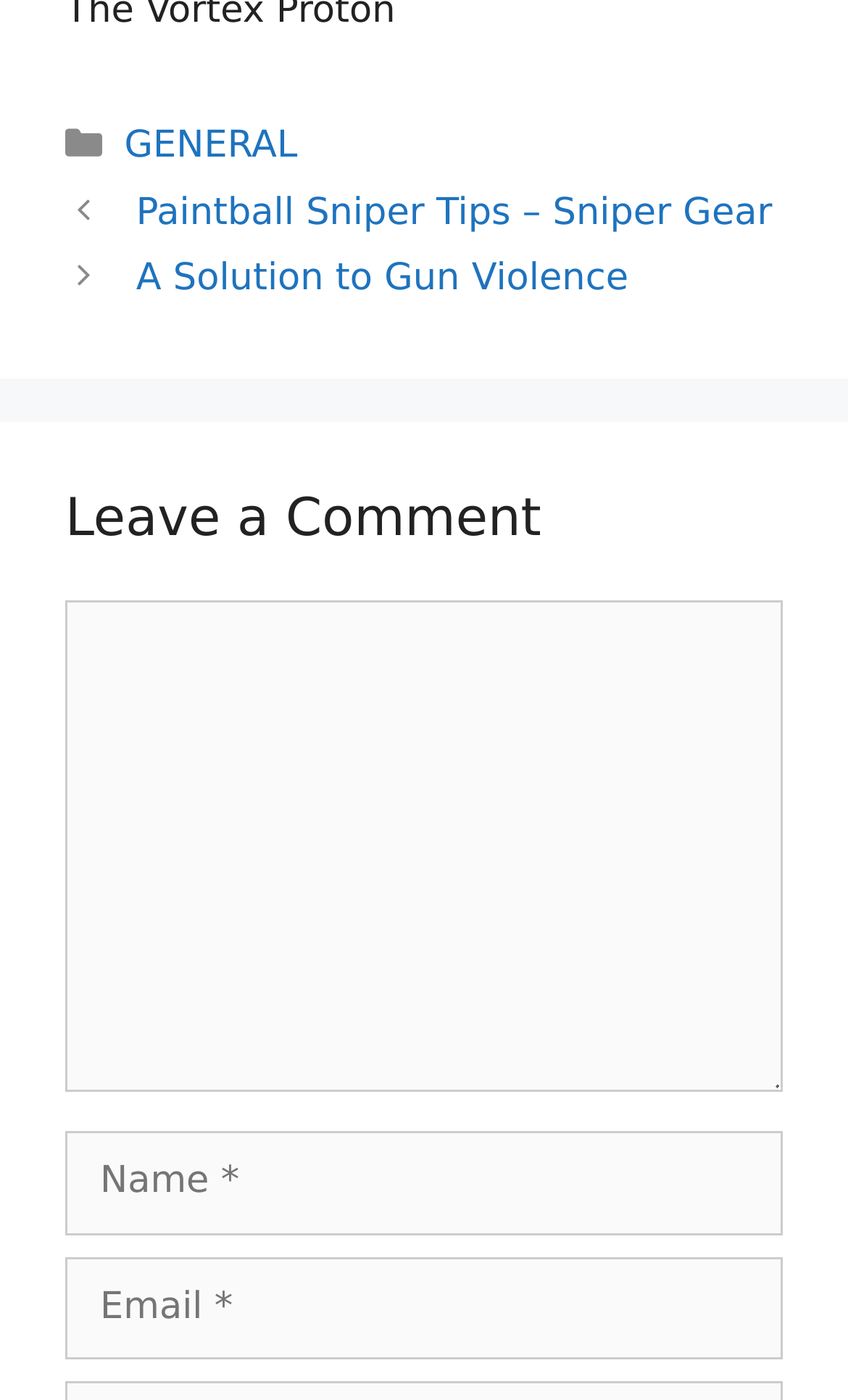Extract the bounding box coordinates for the described element: "parent_node: Comment name="comment"". The coordinates should be represented as four float numbers between 0 and 1: [left, top, right, bottom].

[0.077, 0.428, 0.923, 0.779]